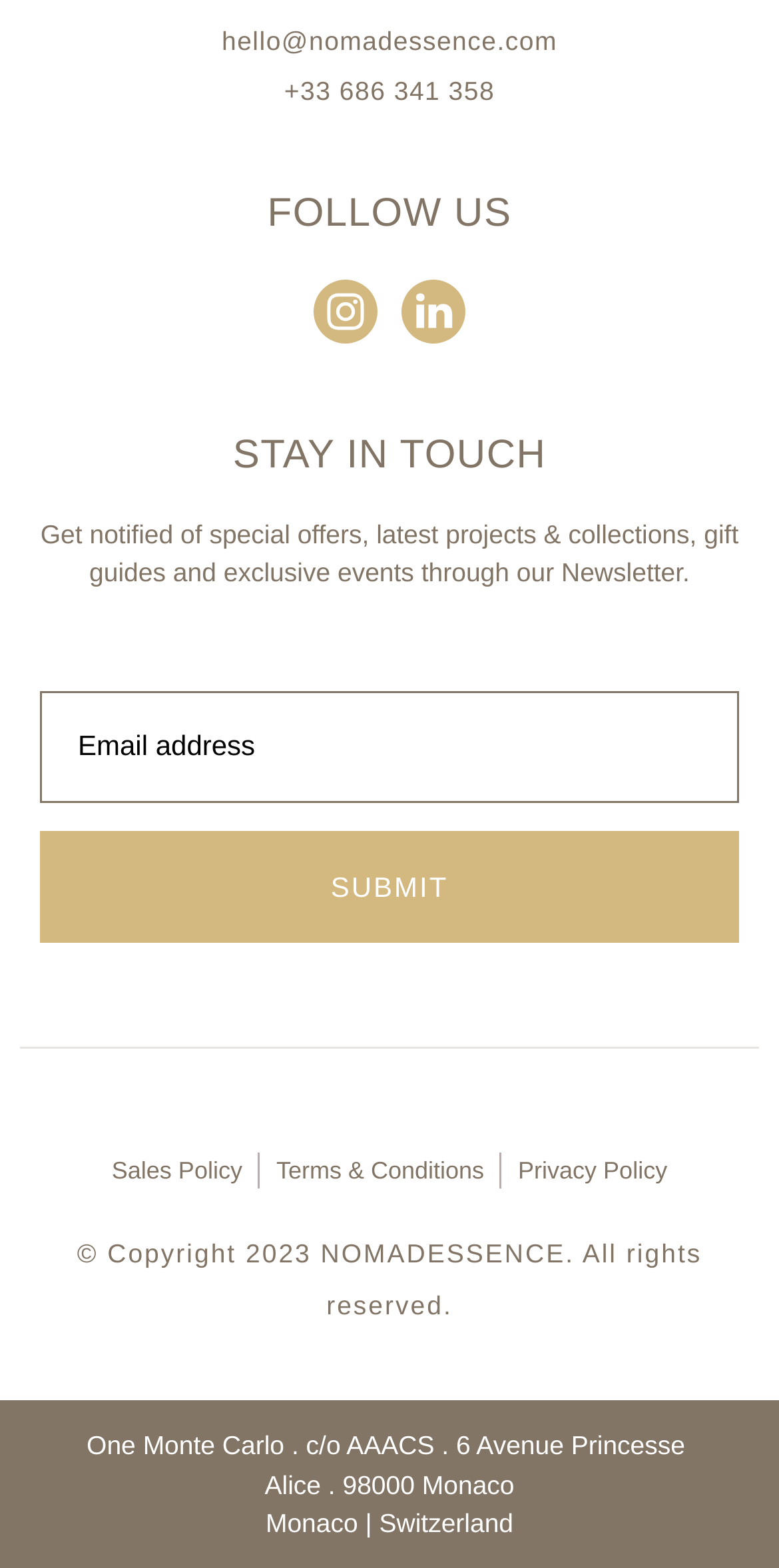Using the provided description +33 686 341 358, find the bounding box coordinates for the UI element. Provide the coordinates in (top-left x, top-left y, bottom-right x, bottom-right y) format, ensuring all values are between 0 and 1.

[0.051, 0.046, 0.949, 0.07]